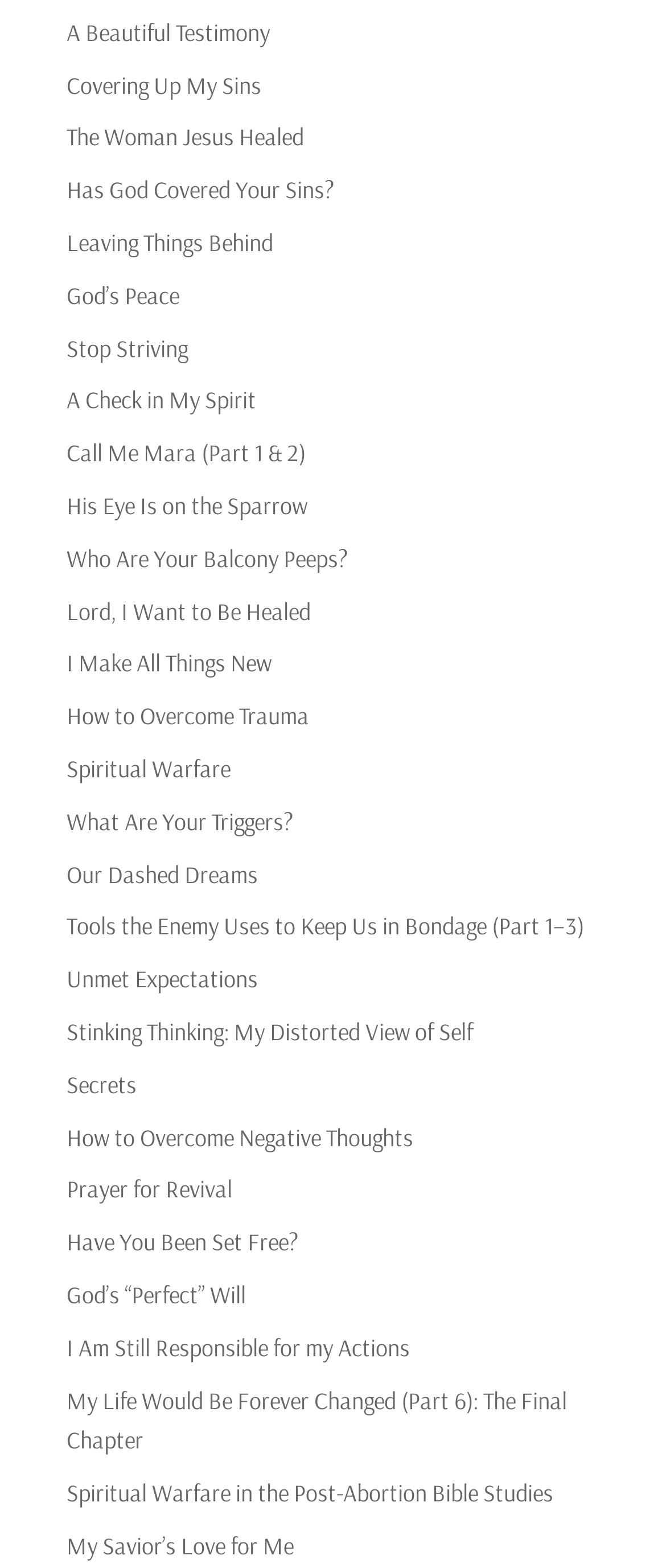Please identify the bounding box coordinates of the region to click in order to complete the task: "Learn about 'How to Overcome Trauma'". The coordinates must be four float numbers between 0 and 1, specified as [left, top, right, bottom].

[0.1, 0.447, 0.464, 0.467]